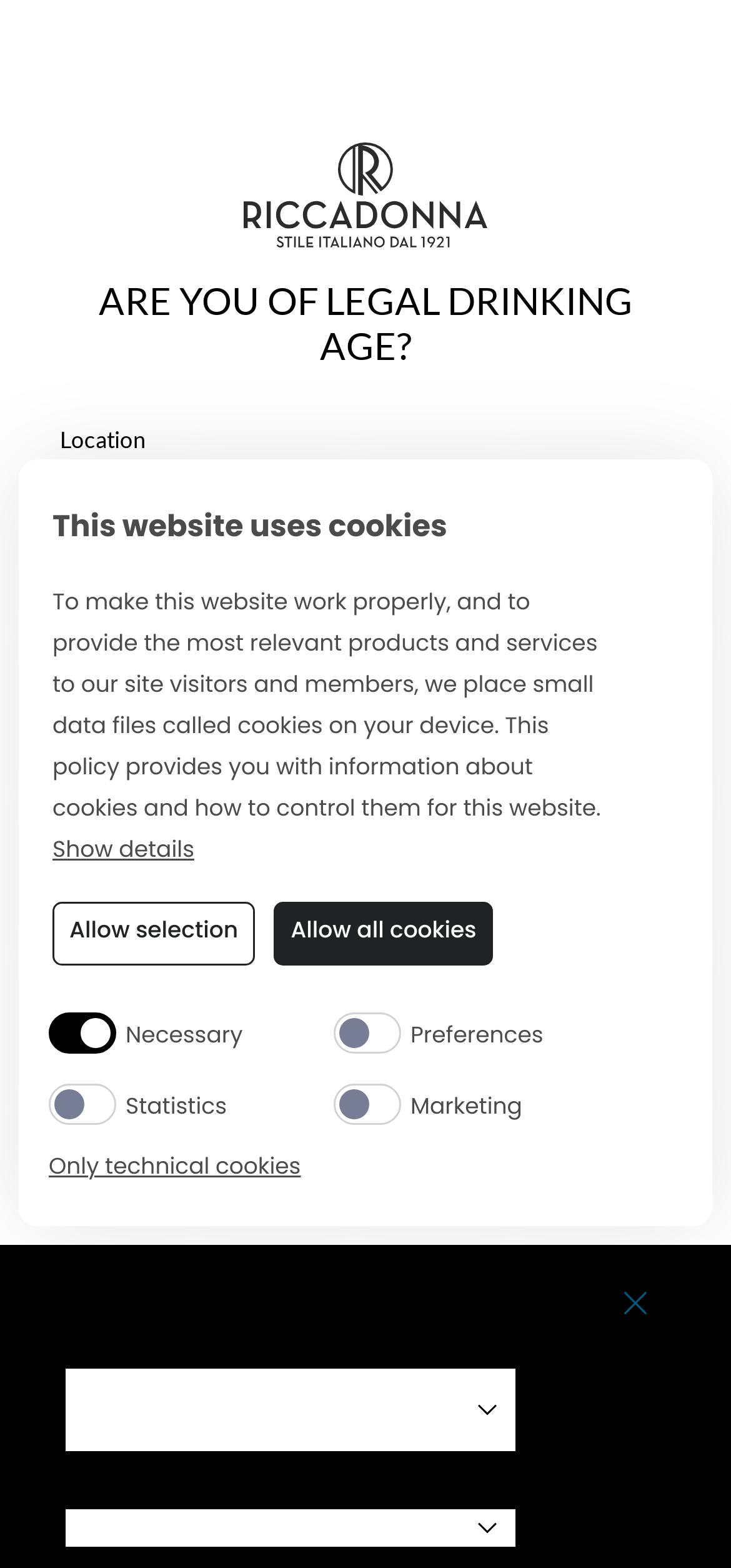Highlight the bounding box coordinates of the element that should be clicked to carry out the following instruction: "Click on the 'black widow' link". The coordinates must be given as four float numbers ranging from 0 to 1, i.e., [left, top, right, bottom].

None